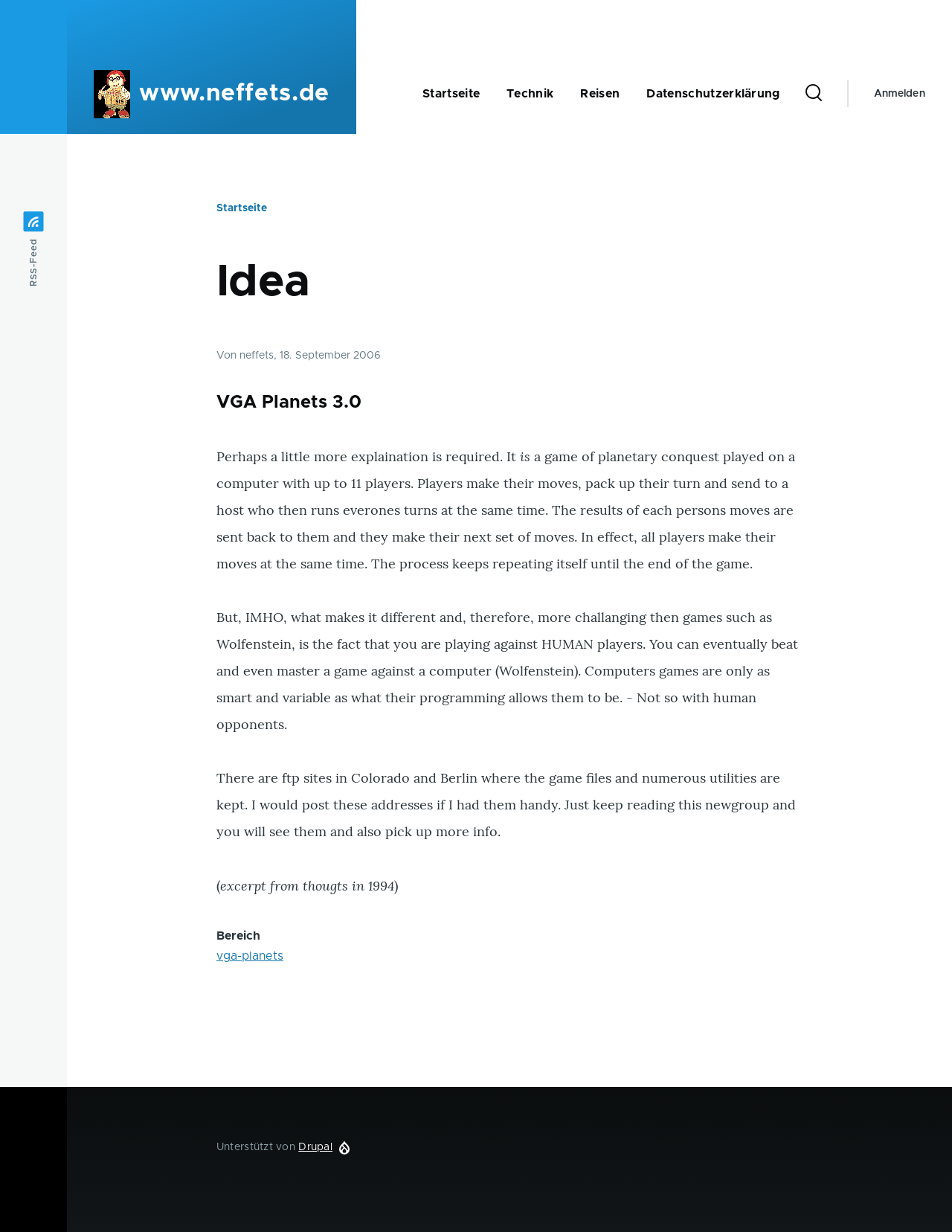Using details from the image, please answer the following question comprehensively:
What is the name of the website?

I determined the answer by looking at the link element with the text 'www.neffets.de' which is likely to be the website's name.